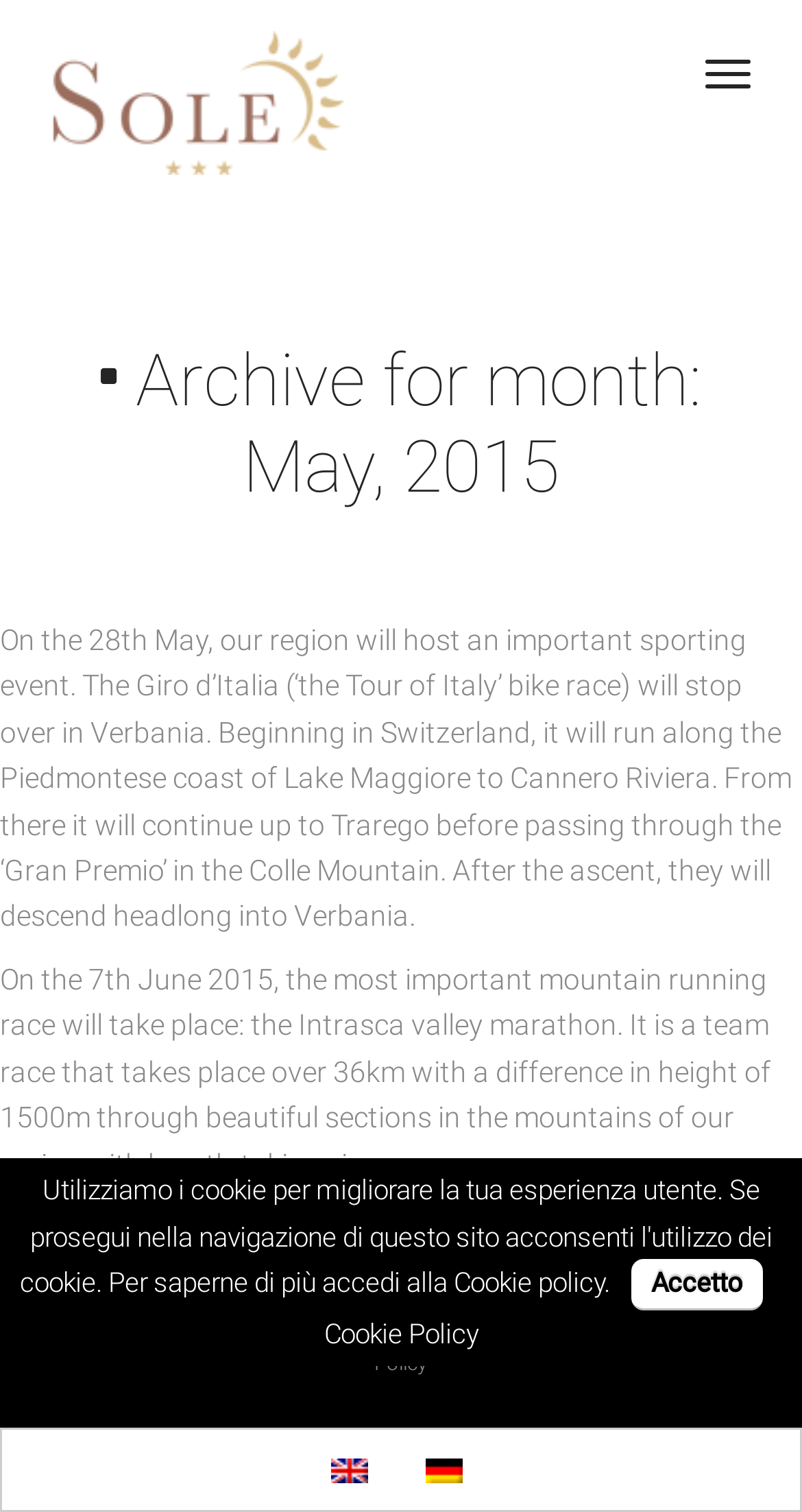Identify the main heading from the webpage and provide its text content.

Archive for month: May, 2015